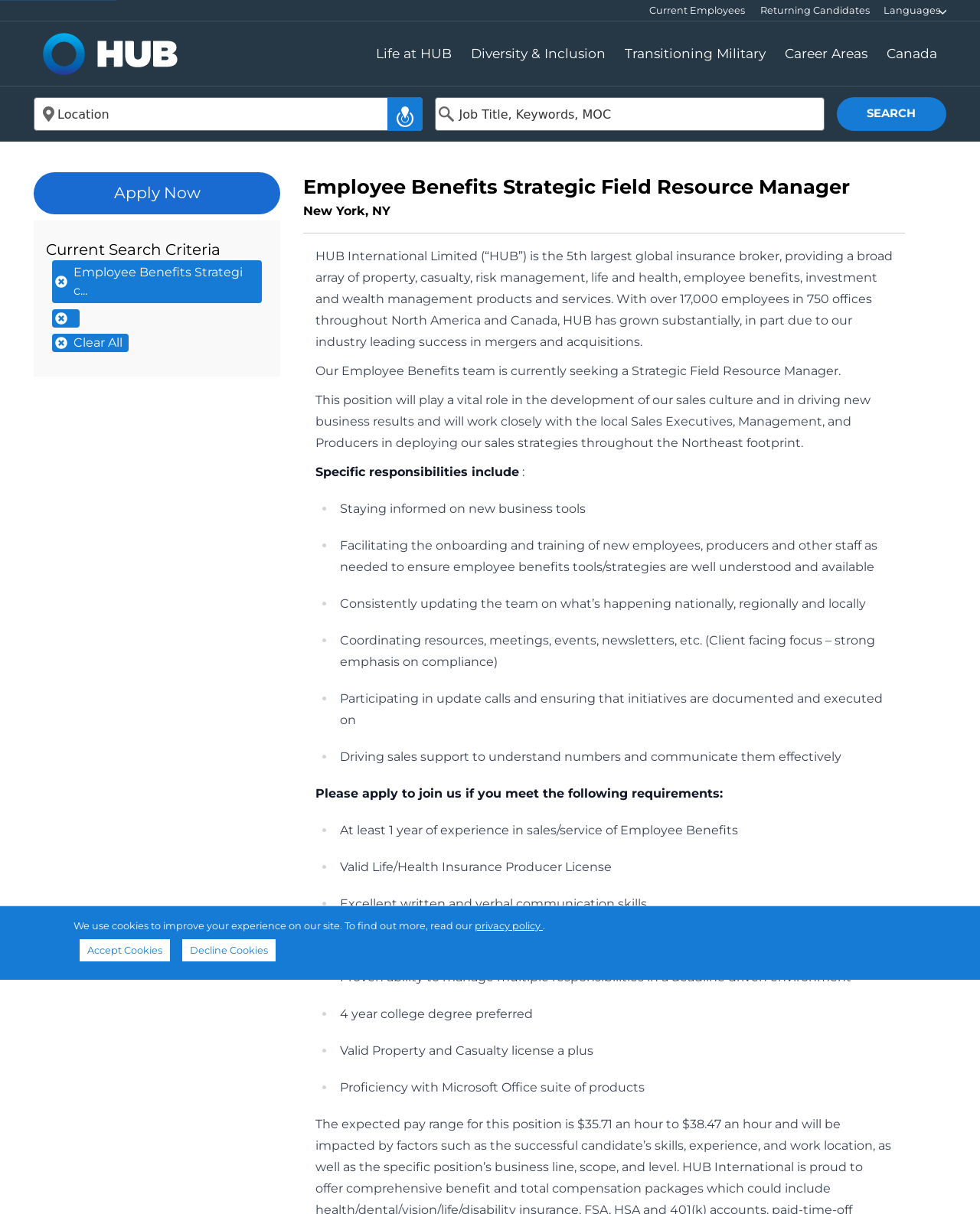What is the company name of the insurance broker?
Please ensure your answer is as detailed and informative as possible.

The company name can be found in the text description of the webpage, which states 'HUB International Limited (“HUB”) is the 5th largest global insurance broker...'.